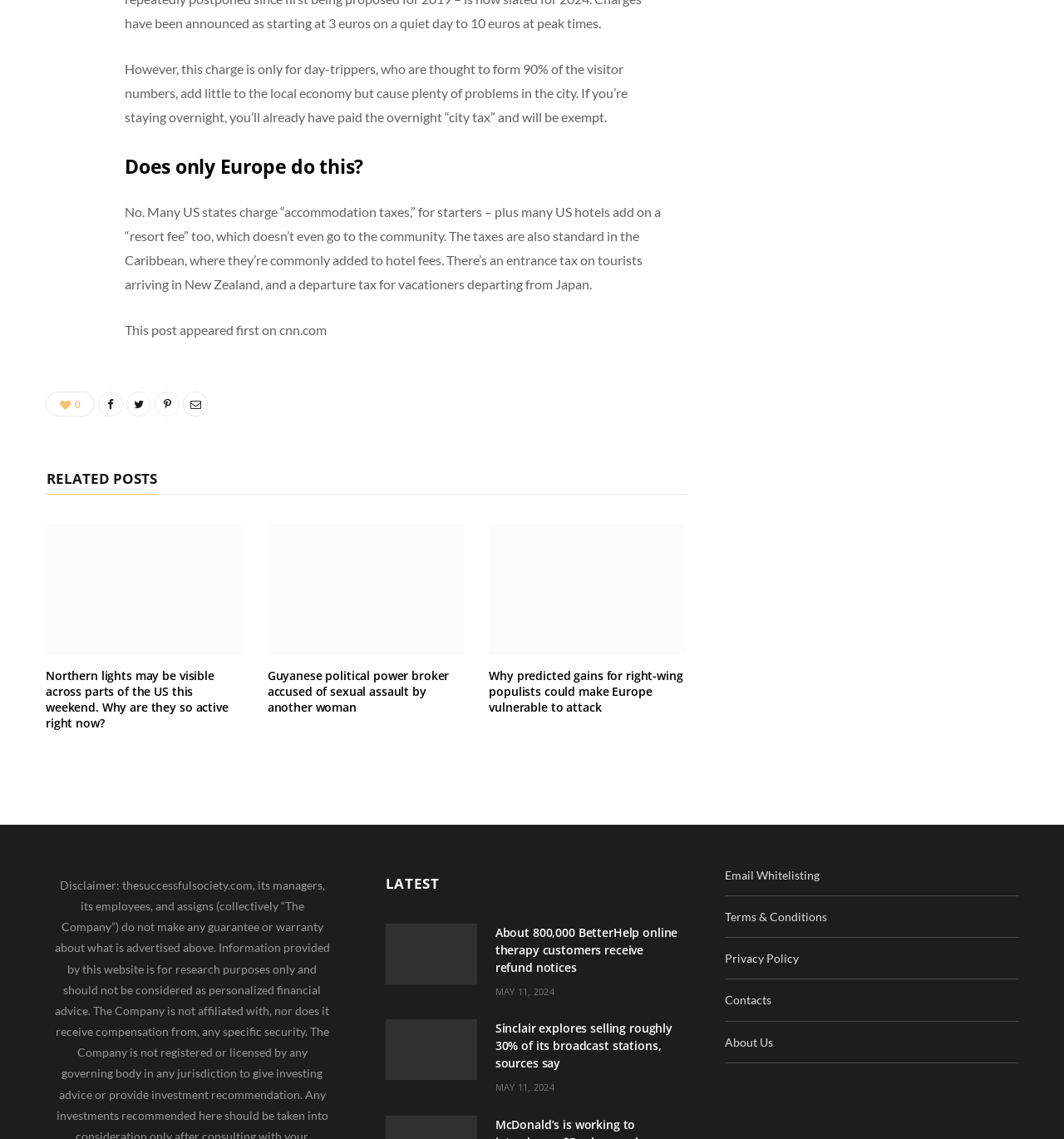Please locate the bounding box coordinates of the element's region that needs to be clicked to follow the instruction: "View related posts". The bounding box coordinates should be provided as four float numbers between 0 and 1, i.e., [left, top, right, bottom].

[0.043, 0.384, 0.645, 0.405]